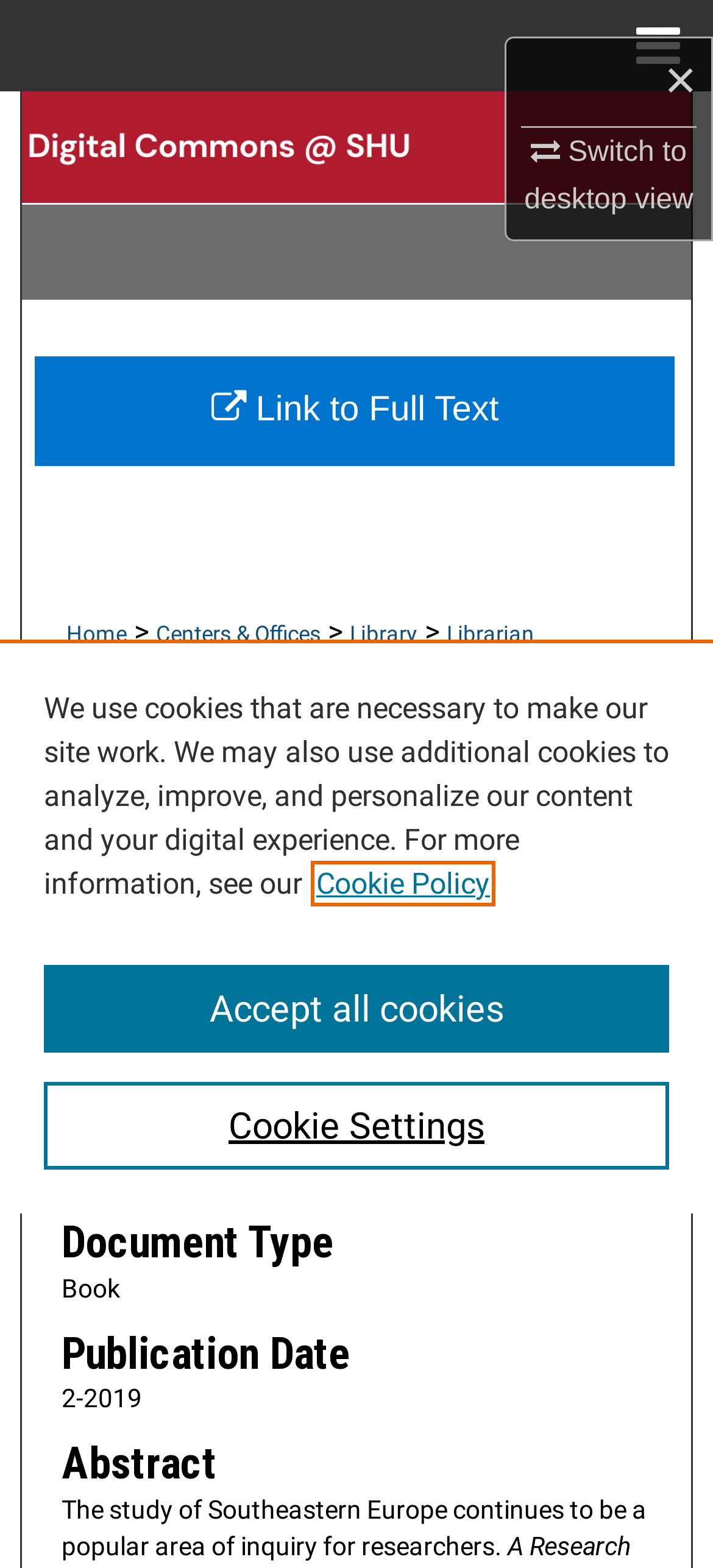Highlight the bounding box coordinates of the element you need to click to perform the following instruction: "Switch to desktop view."

[0.735, 0.083, 0.972, 0.138]